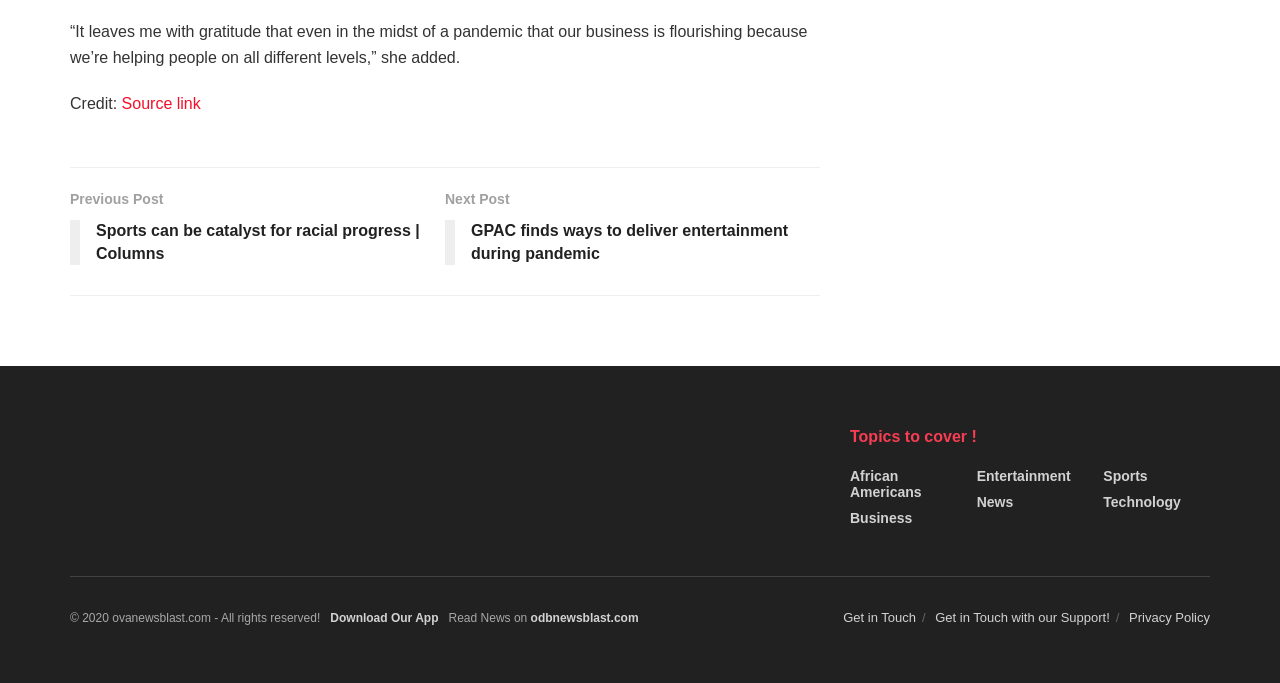Select the bounding box coordinates of the element I need to click to carry out the following instruction: "Visit the sports topic page".

[0.862, 0.686, 0.897, 0.709]